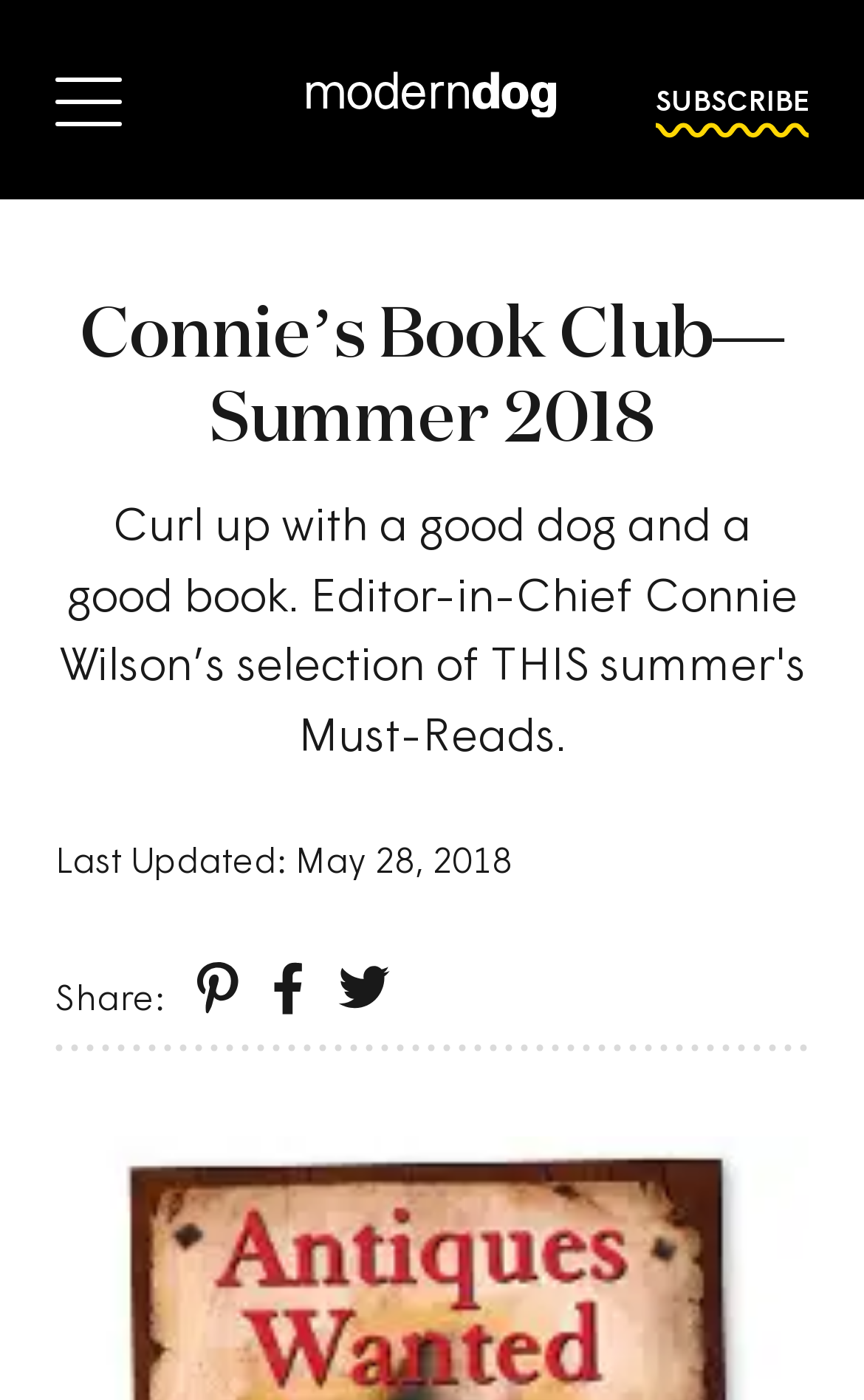With reference to the screenshot, provide a detailed response to the question below:
What is the purpose of the links at the bottom?

The links at the bottom of the webpage are accompanied by the StaticText element 'Share:', indicating that their purpose is to allow users to share the content of the webpage on various platforms.